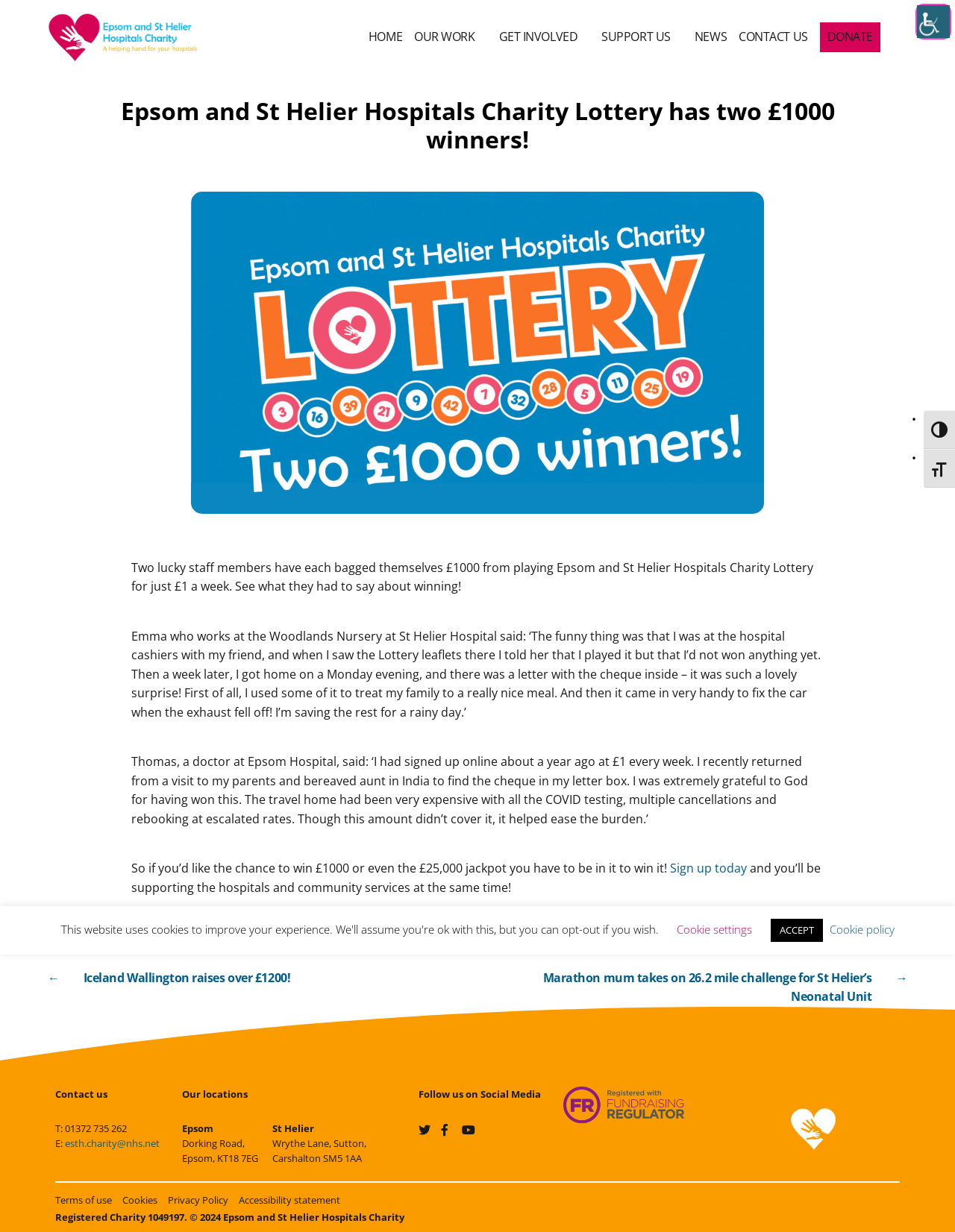Articulate a detailed summary of the webpage's content and design.

This webpage is about the Epsom and St Helier Hospitals Charity Lottery, which has two £1000 winners. At the top right corner, there is an accessibility helper sidebar button with an image of "Accessibility" next to it. Below that, there are two buttons to toggle high contrast and font size.

On the top left, there is a link to the Epsom and St Helier Hospitals Charity, accompanied by an image of the charity's logo. Next to it, there is a static text "A helping hand for your hospitals". Below that, there is a horizontal navigation menu with links to HOME, OUR WORK, GET INVOLVED, SUPPORT US, NEWS, CONTACT US, and DONATE.

The main content of the webpage is an article about the two £1000 winners. It starts with a heading "Epsom and St Helier Hospitals Charity Lottery has two £1000 winners!" followed by a graphic of the lottery logo with text about the winners underneath. The article then quotes two staff members, Emma and Thomas, who won the lottery, sharing their experiences and how they plan to use the prize money.

Below the quotes, there is a call-to-action to sign up for the lottery, with a link "Sign up today" and a reminder that by doing so, one will be supporting the hospitals and community services. There is also a secondary link "Sign up to the Lottery!".

At the bottom of the page, there are two sections. The first section is a navigation menu with links to recent news articles, including "Iceland Wallington raises over £1200!" and "Marathon mum takes on 26.2 mile challenge for St Helier’s Neonatal Unit". The second section is a complementary section with contact information, including a phone number, email address, and physical locations of the charity in Epsom and St Helier. There is also a section to follow the charity on social media.

Finally, at the very bottom of the page, there are links to Terms of use, Cookies, Privacy Policy, and Accessibility statement, as well as a copyright notice and a link to the charity's website.